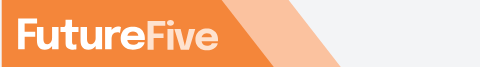What type of audience is the branding element intended to resonate with?
Provide a detailed and well-explained answer to the question.

According to the caption, the branding element is intended to resonate with a tech-savvy audience eager to stay updated on the latest advancements in consumer technology.